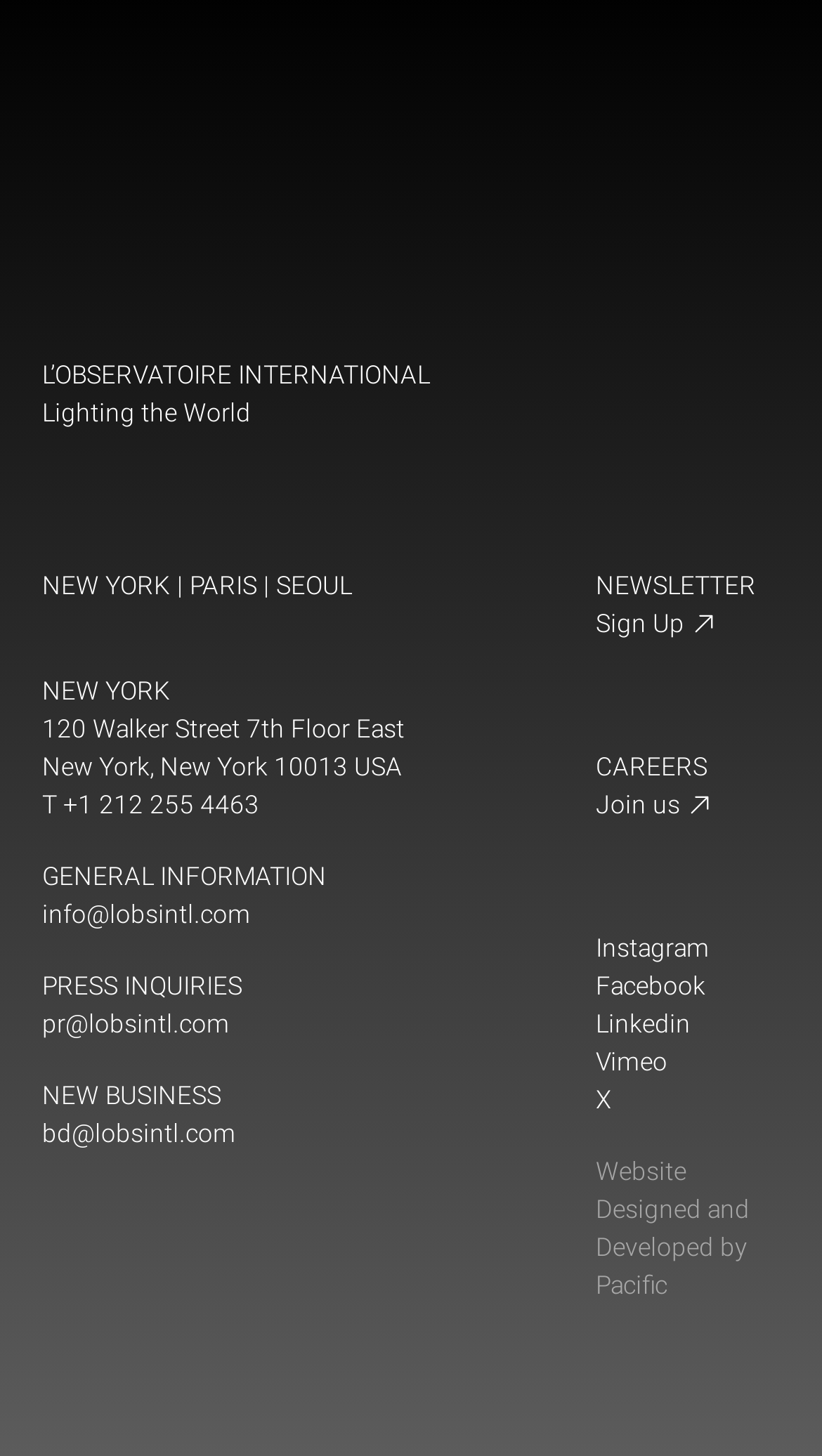Please determine the bounding box coordinates of the element to click on in order to accomplish the following task: "View Muzeum Zimnej Wojny Podborsko 3001 information". Ensure the coordinates are four float numbers ranging from 0 to 1, i.e., [left, top, right, bottom].

None